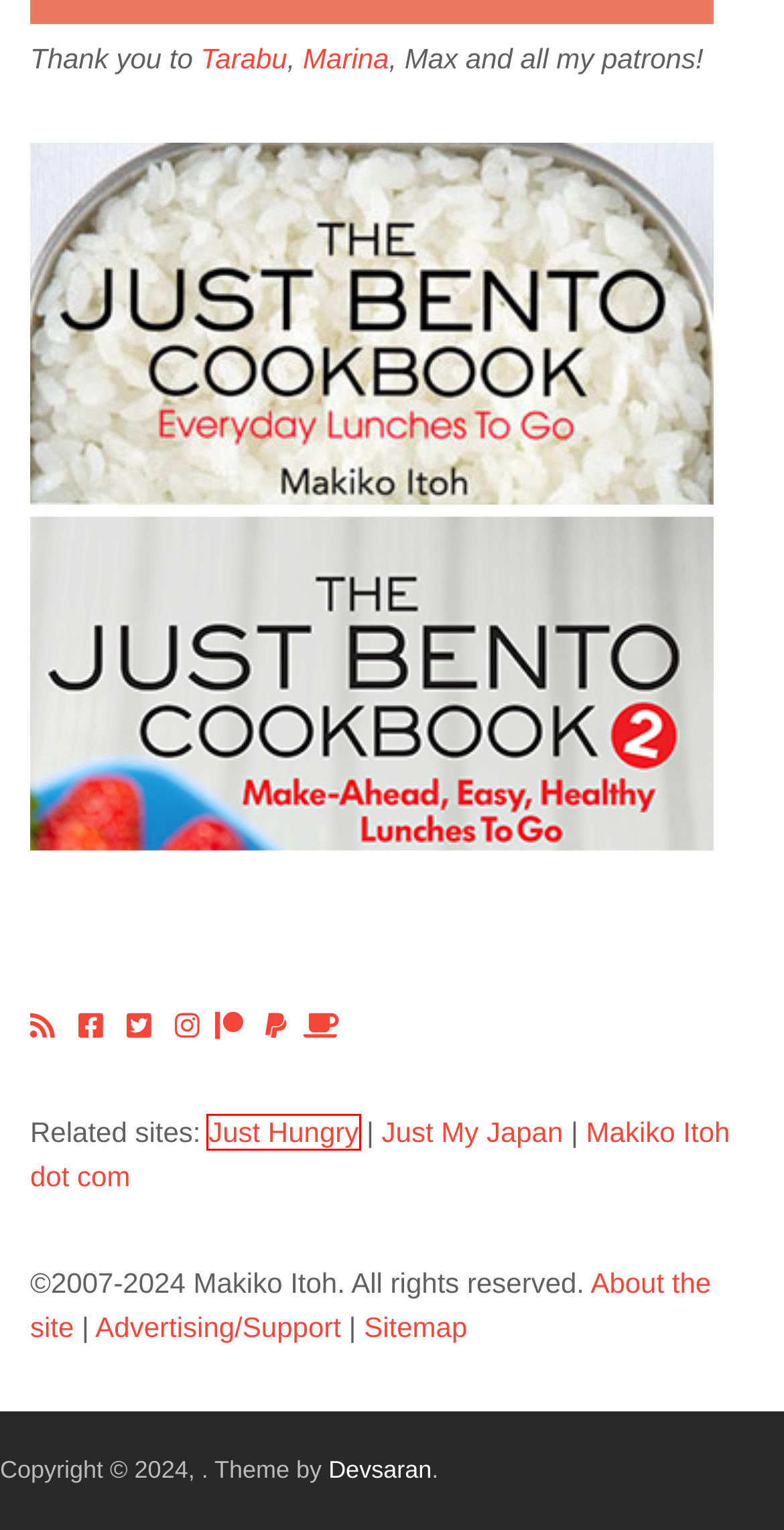Assess the screenshot of a webpage with a red bounding box and determine which webpage description most accurately matches the new page after clicking the element within the red box. Here are the options:
A. Makiko Itoh : Not a nameless cat. | profoundly irrelevant.
B. Brown rice porridge with azuki beans (azuki iri genmai gayu) | JustBento
C. JustHungry | Japanese recipes & more since 2003.
D. Soft Polenta For Dinner, Fried Polenta Cakes for Bento | JustBento
E. Chana Dal with Fennel and Almonds | JustBento
F. Bento filler: Cucumber and Nashi (Asian pear) marinated salad | JustBento
G. vegan | JustBento
H. vegetarian | JustBento

C